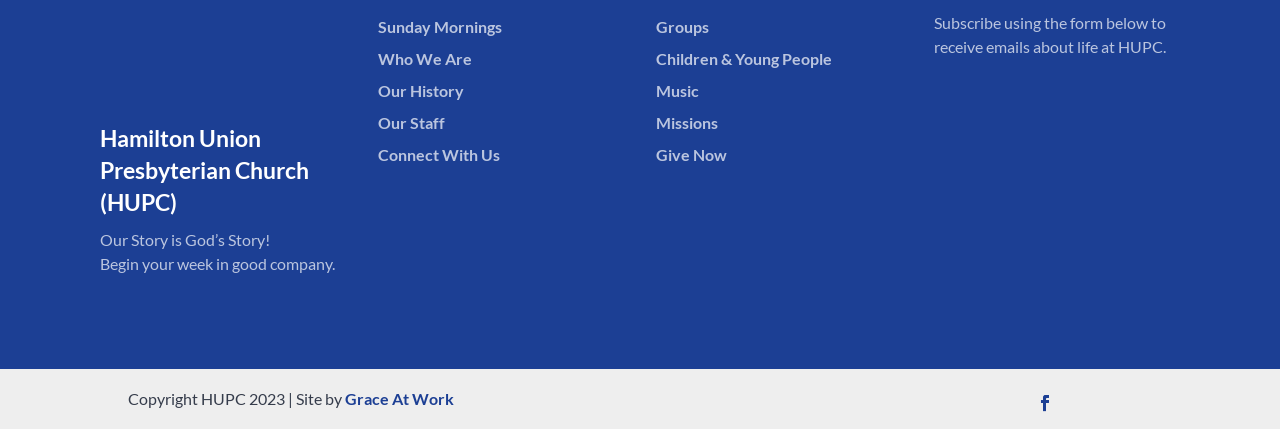Pinpoint the bounding box coordinates of the element that must be clicked to accomplish the following instruction: "Learn about Who We Are". The coordinates should be in the format of four float numbers between 0 and 1, i.e., [left, top, right, bottom].

[0.295, 0.115, 0.369, 0.159]